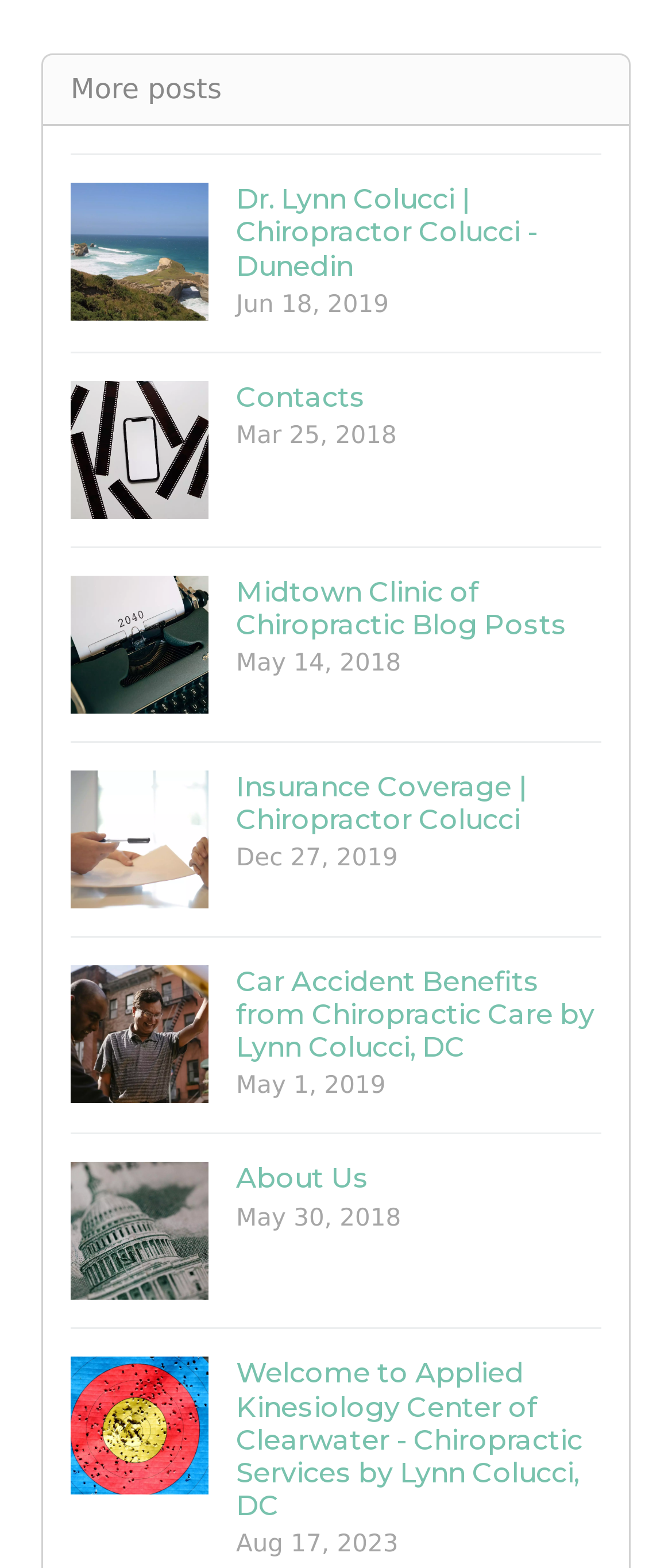How many links are on this webpage?
Give a single word or phrase answer based on the content of the image.

7